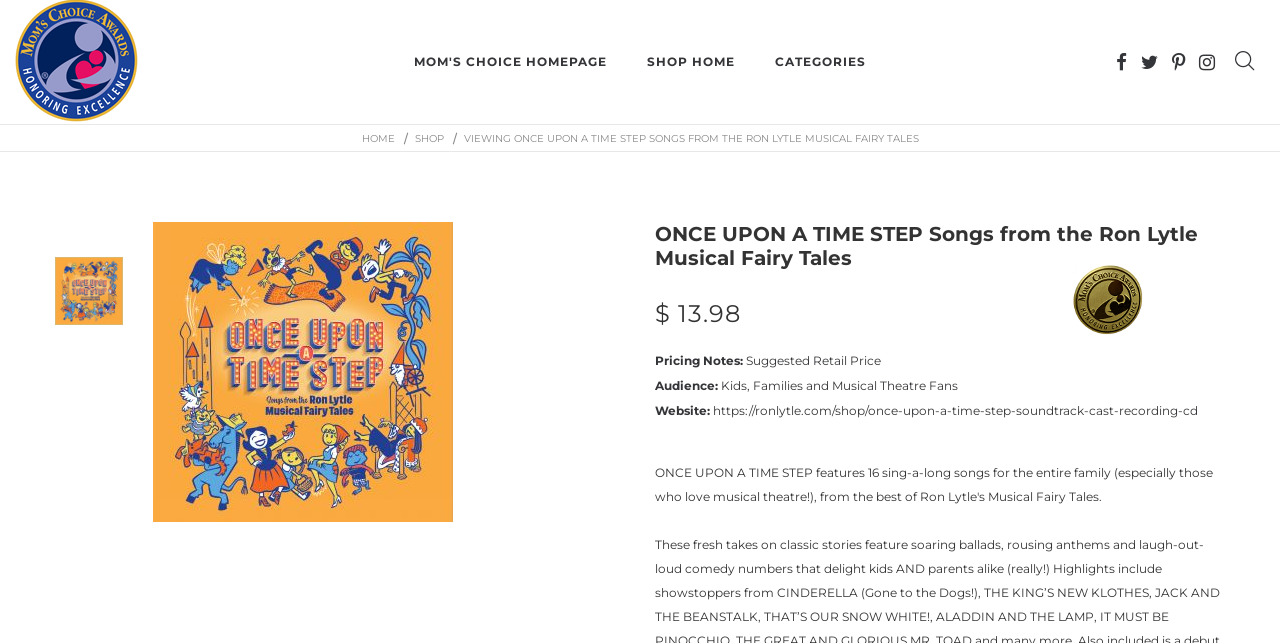Using the format (top-left x, top-left y, bottom-right x, bottom-right y), and given the element description, identify the bounding box coordinates within the screenshot: Conference Proceedings and Events

None